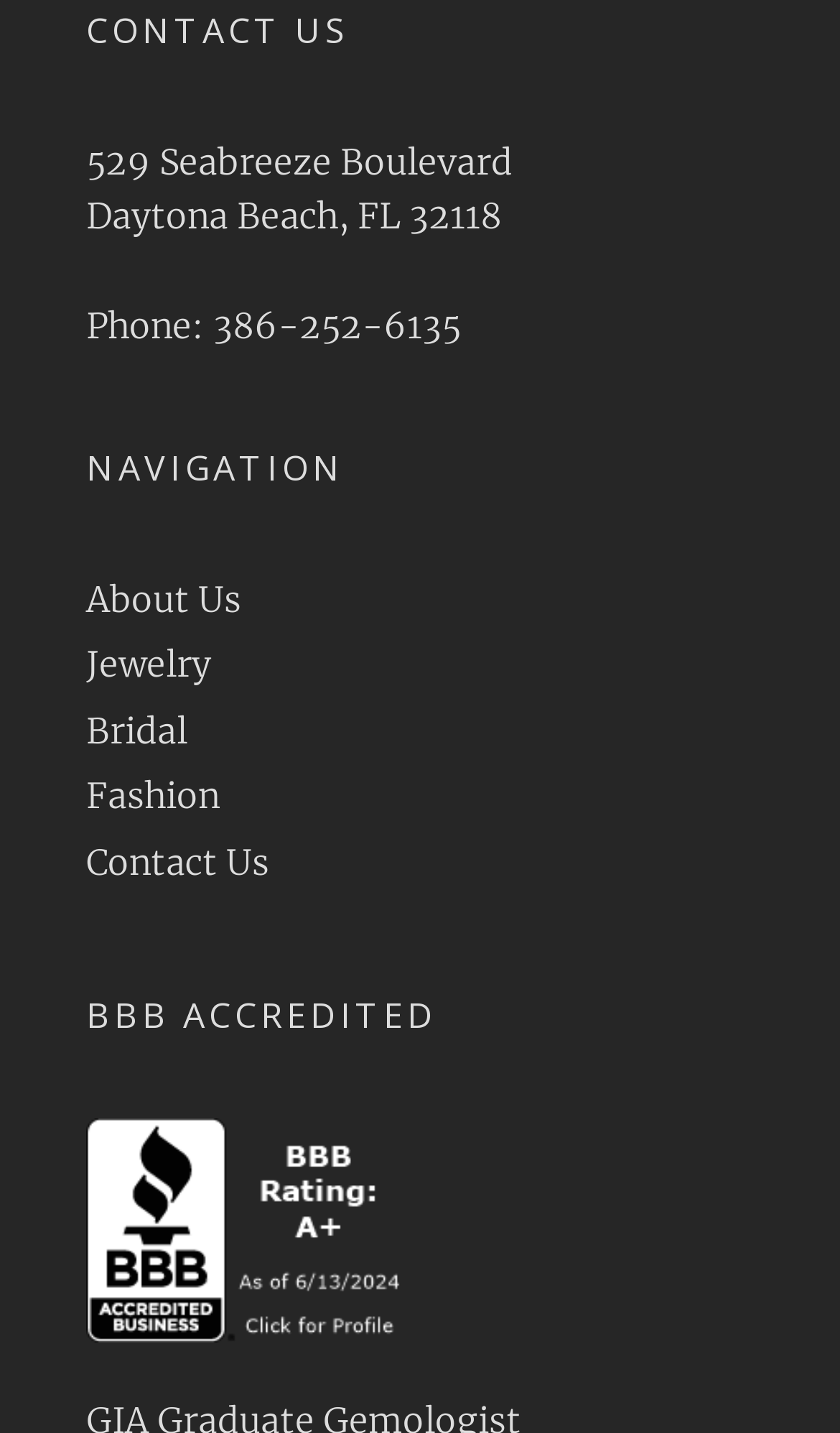What are the main categories in the navigation?
Offer a detailed and exhaustive answer to the question.

I found the main categories by looking at the link elements under the 'NAVIGATION' heading, which provides the categories as separate links.